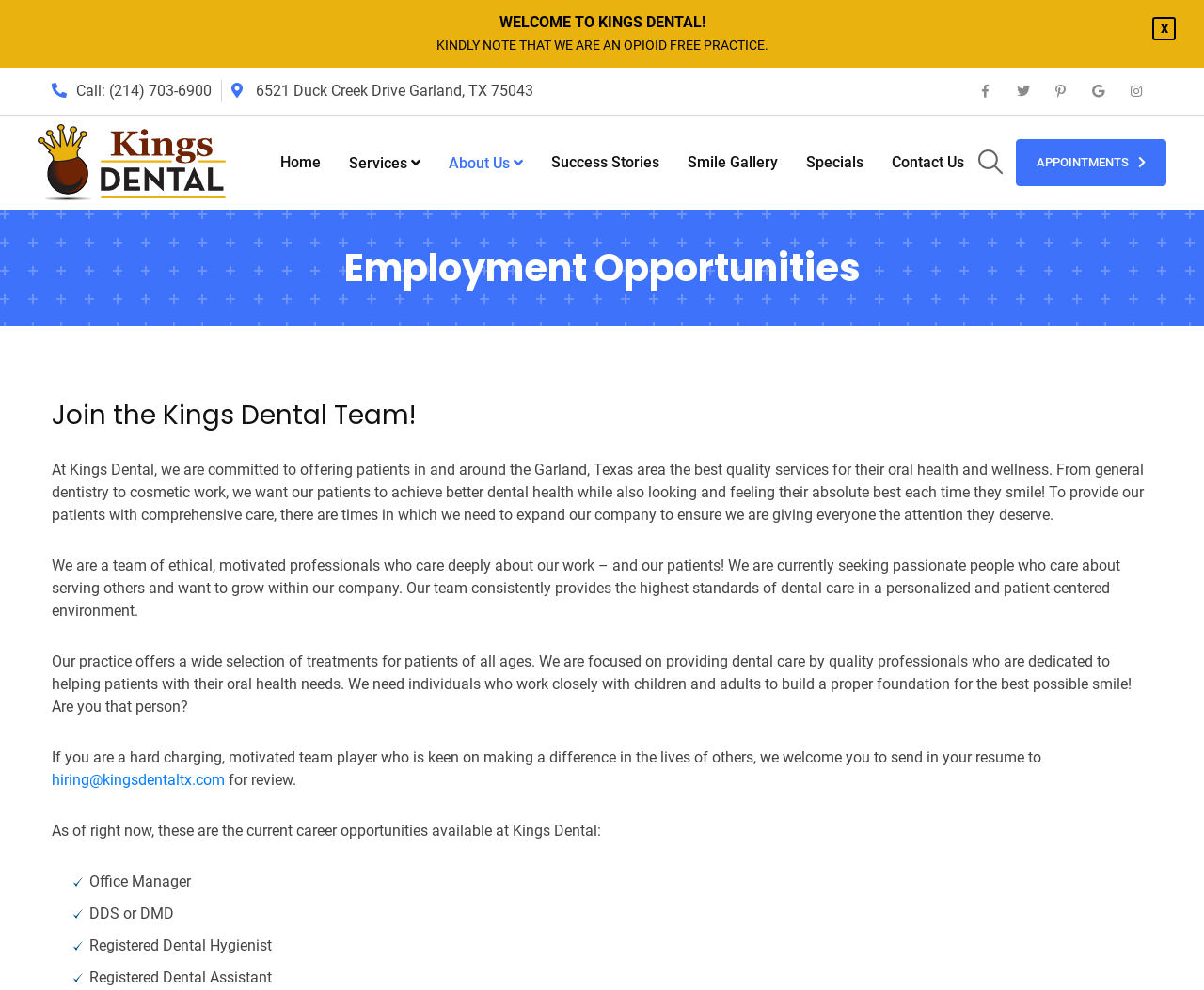How many job vacancies are currently available at Kings Dental?
Please provide a comprehensive answer to the question based on the webpage screenshot.

The webpage lists four job vacancies: Office Manager, DDS or DMD, Registered Dental Hygienist, and Registered Dental Assistant, which can be found in the 'Employment Opportunities' section.